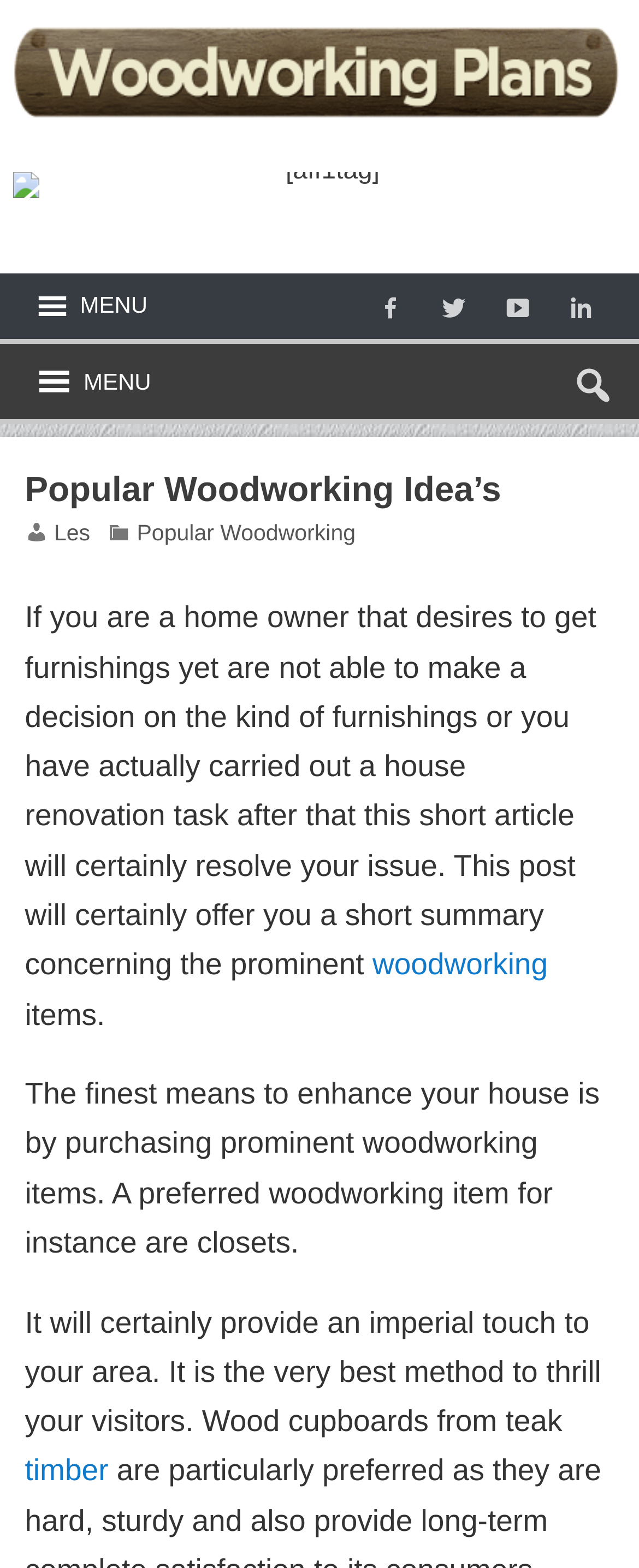Create an elaborate caption that covers all aspects of the webpage.

The webpage is about popular woodworking ideas, with a focus on home furniture. At the top, there is a link to "Woodworking Plans" accompanied by an image, taking up most of the width of the page. Below this, there is a complementary section with a link to "[aff1tag]" and an image. 

On the left side, there is a menu button with an icon, and below it, another menu button with an icon, which is not expanded. On the right side, there are four social media links, represented by icons. 

At the top right corner, there is a search box. Below the search box, there is a heading that reads "Popular Woodworking Idea’s". Underneath the heading, there are three links: "Les", "Popular Woodworking", and "woodworking". 

The main content of the page is a paragraph of text that discusses the importance of choosing the right furniture for one's home. It explains that this article will provide a brief overview of popular woodworking items, which can enhance one's home. The text continues to describe the benefits of wooden cabinets, specifically those made from teak, and how they can add an imperial touch to a room. There is also a link to "timber" at the bottom of the page.